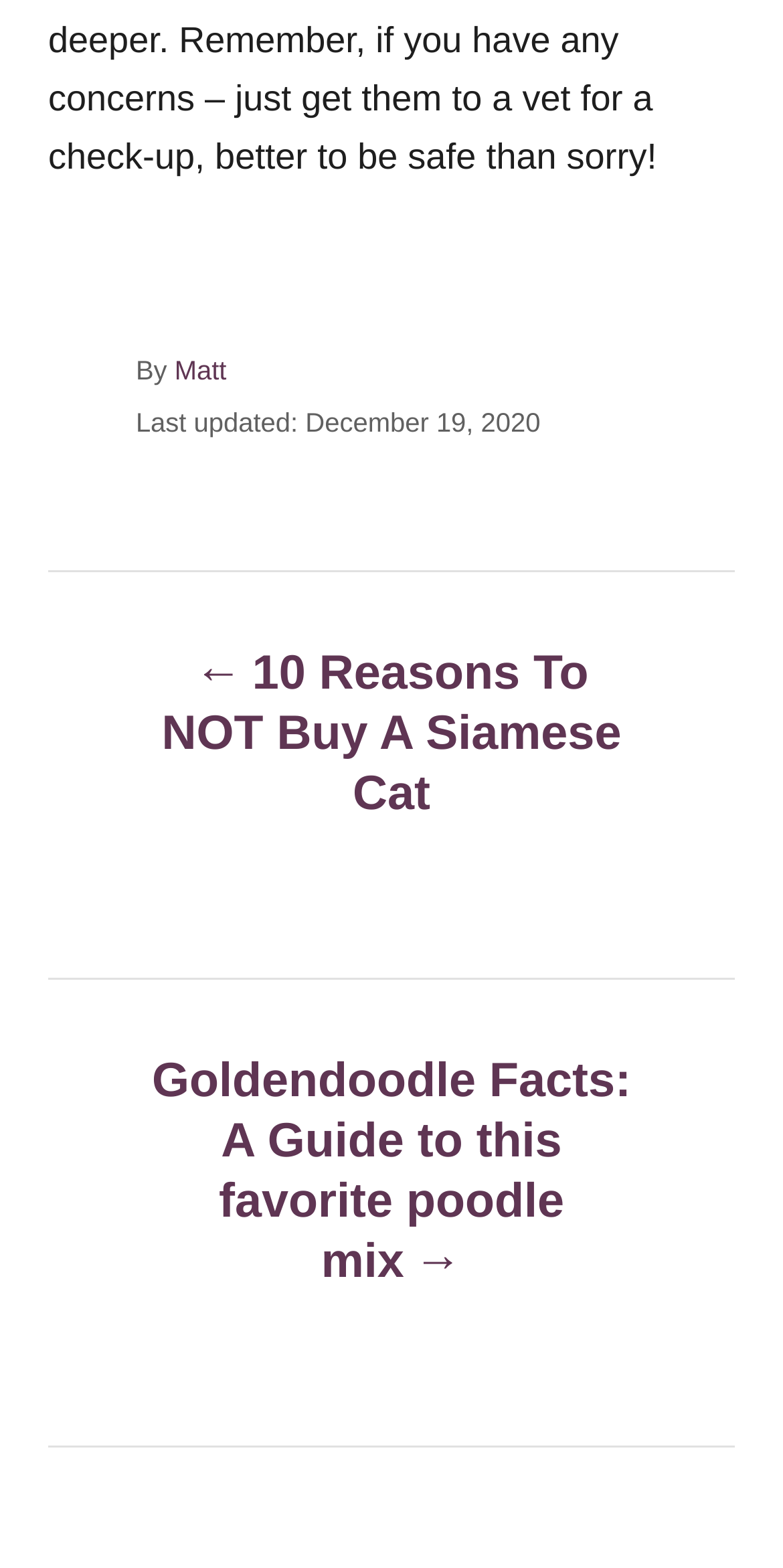When was this post last updated?
Using the details shown in the screenshot, provide a comprehensive answer to the question.

The last updated date of this post is mentioned in the footer section, where it says 'Last updated:' and provides the date, which is 'December 19, 2020'.